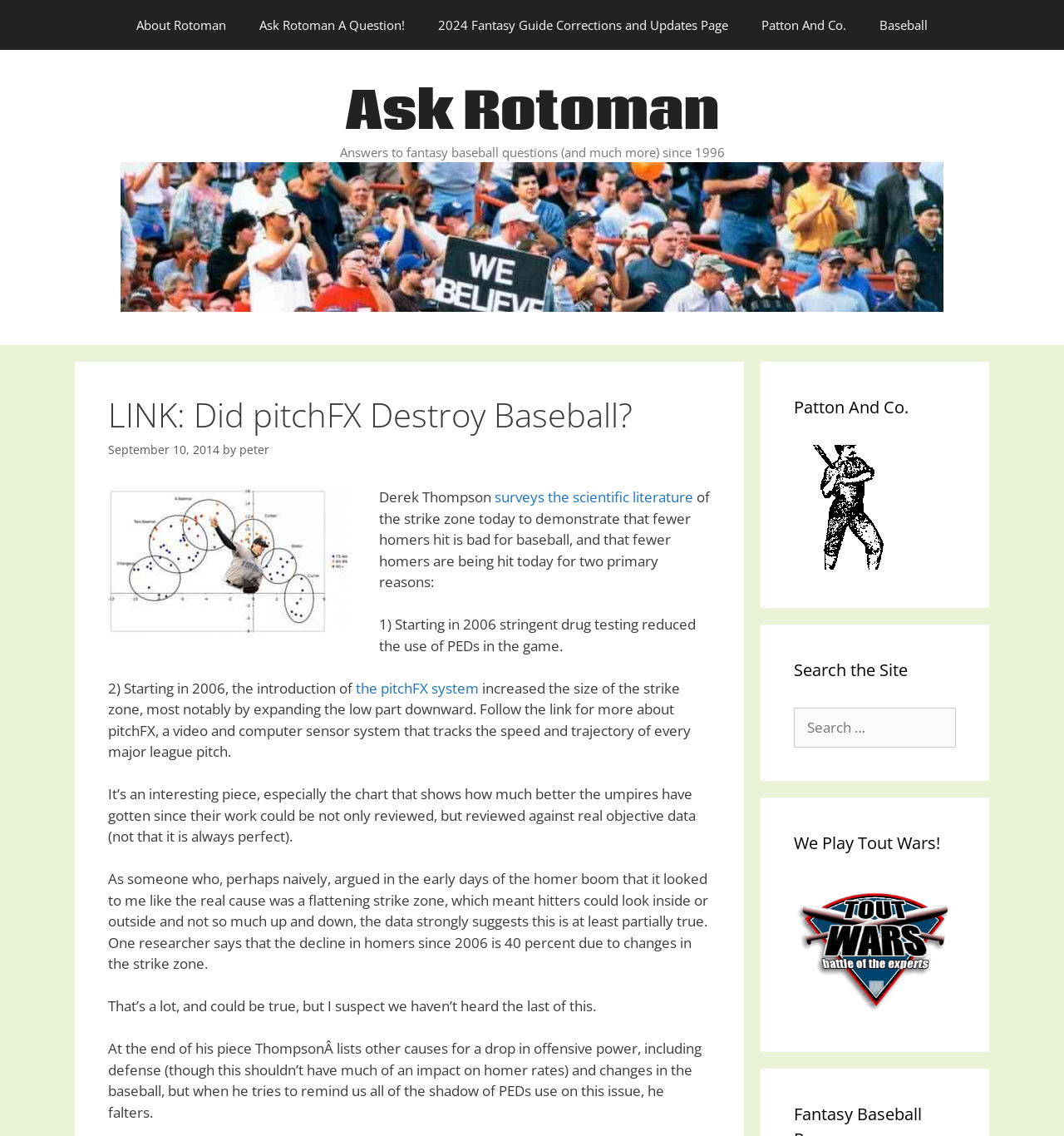Please find the bounding box coordinates for the clickable element needed to perform this instruction: "Visit the 'Tout Wars' page".

[0.746, 0.879, 0.898, 0.896]